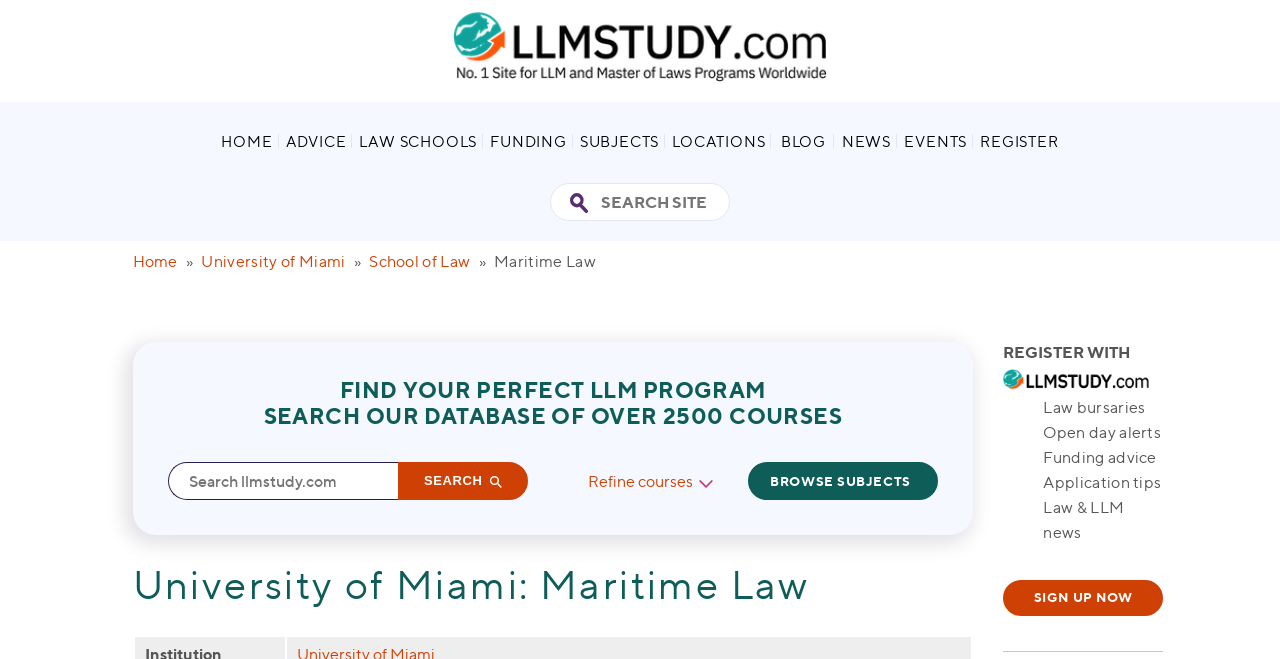Determine the bounding box coordinates of the section I need to click to execute the following instruction: "Search for LLM programs". Provide the coordinates as four float numbers between 0 and 1, i.e., [left, top, right, bottom].

[0.43, 0.278, 0.57, 0.335]